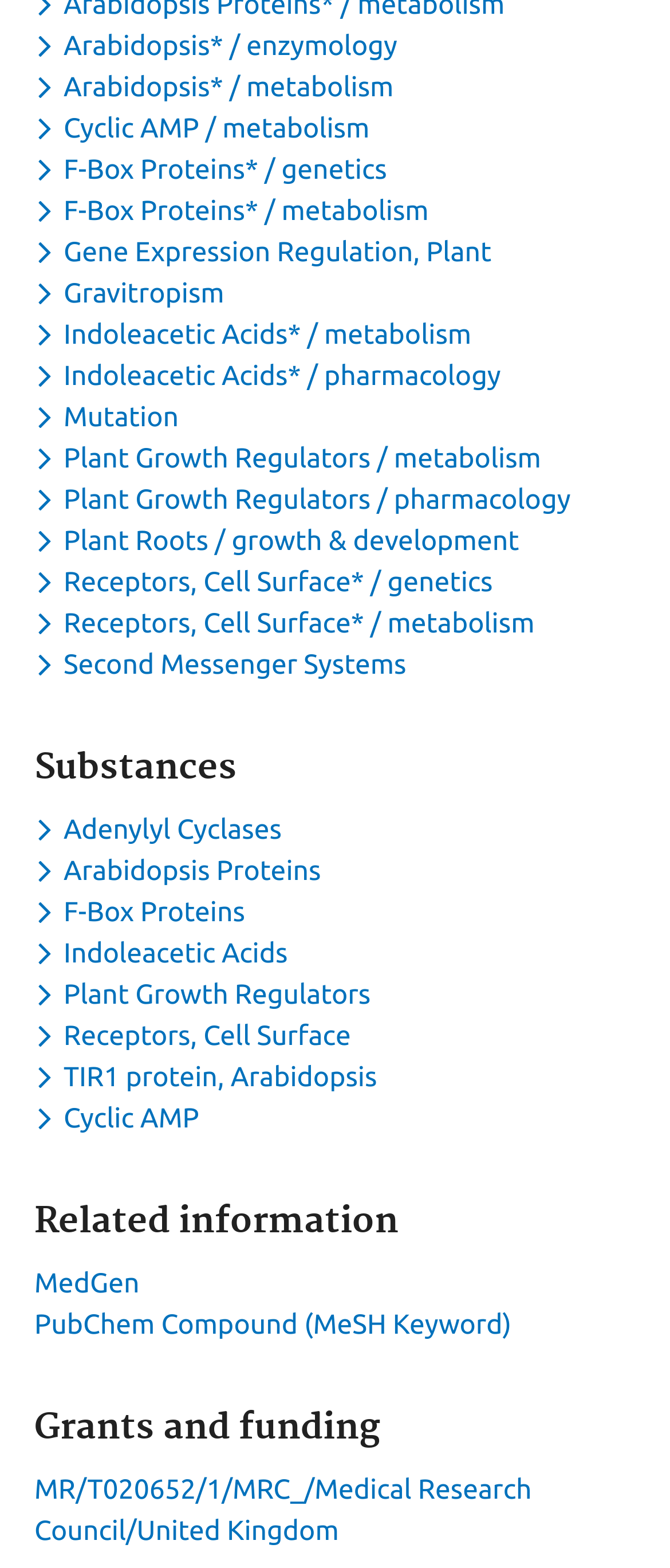Reply to the question with a brief word or phrase: How many substances are listed?

8